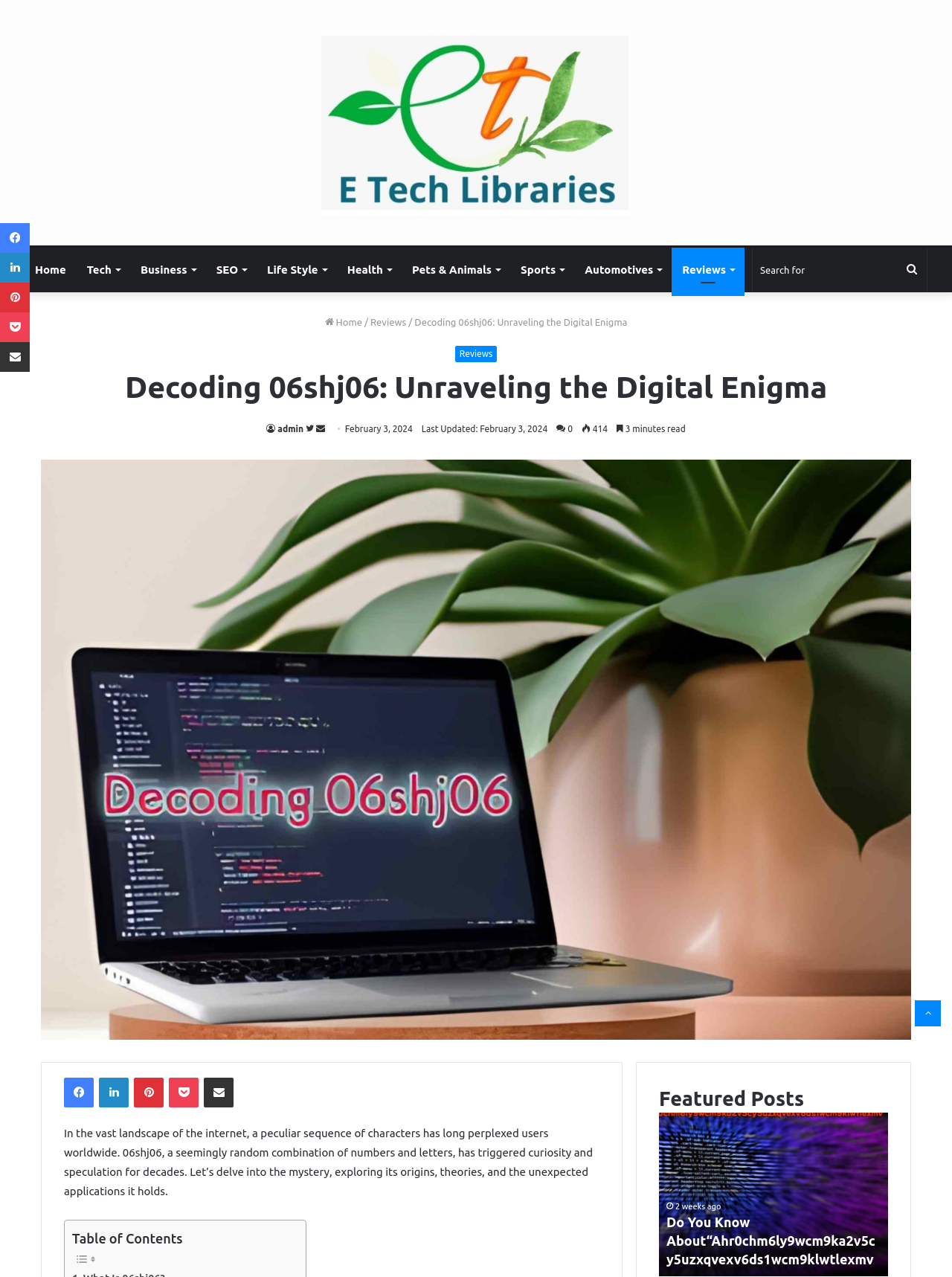Specify the bounding box coordinates of the area to click in order to follow the given instruction: "Read the article about 06shj06."

[0.043, 0.36, 0.957, 0.814]